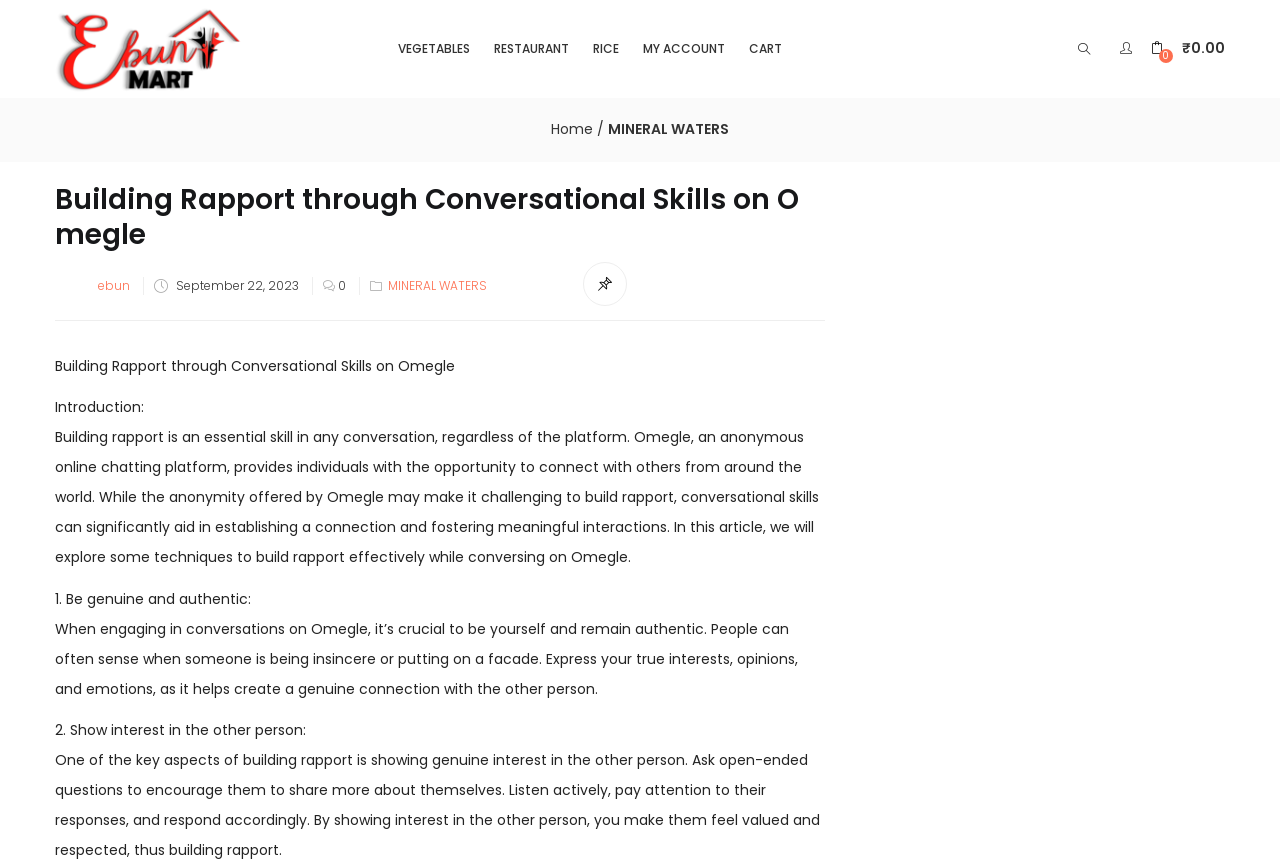How many techniques are mentioned in the article to build rapport on Omegle?
Please answer the question with a detailed response using the information from the screenshot.

The article mentions two techniques to build rapport on Omegle. The first technique is to be genuine and authentic, and the second technique is to show interest in the other person. These techniques are explained in detail in the article.